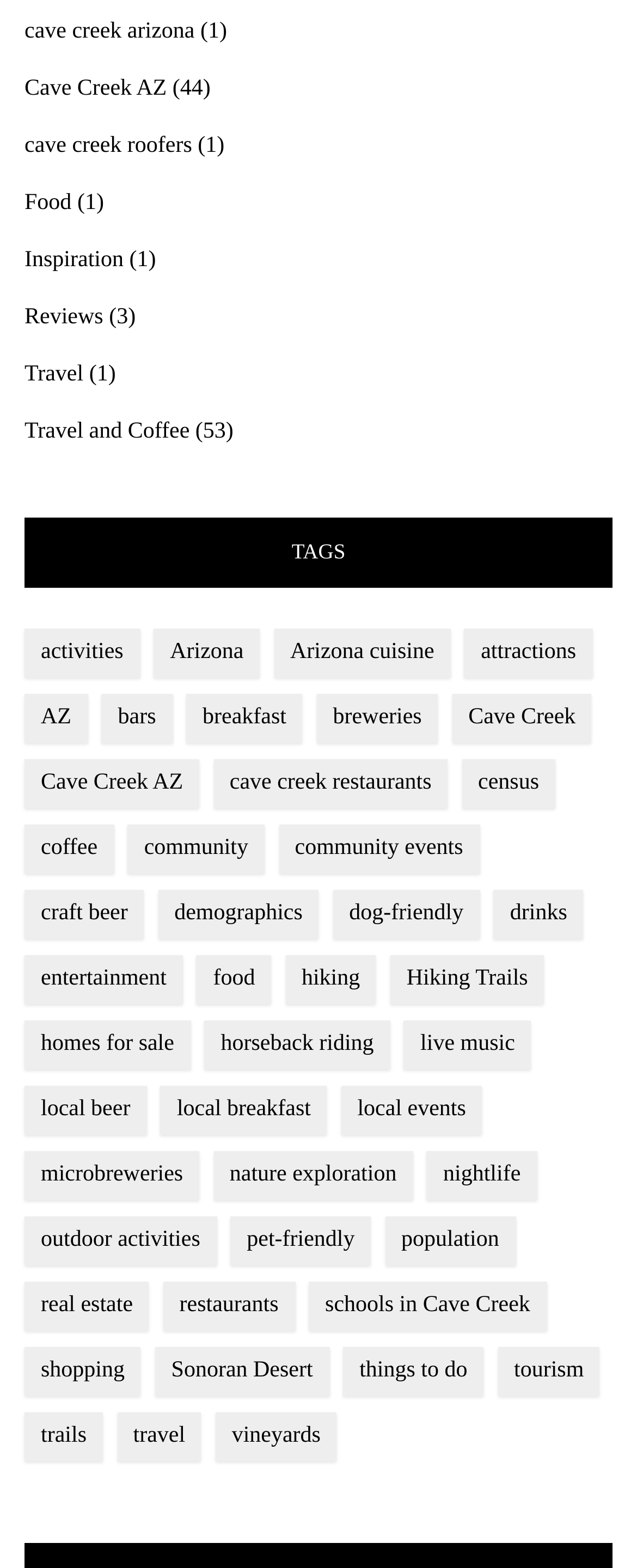Specify the bounding box coordinates of the element's region that should be clicked to achieve the following instruction: "Learn about 'Sonoran Desert'". The bounding box coordinates consist of four float numbers between 0 and 1, in the format [left, top, right, bottom].

[0.243, 0.859, 0.517, 0.89]